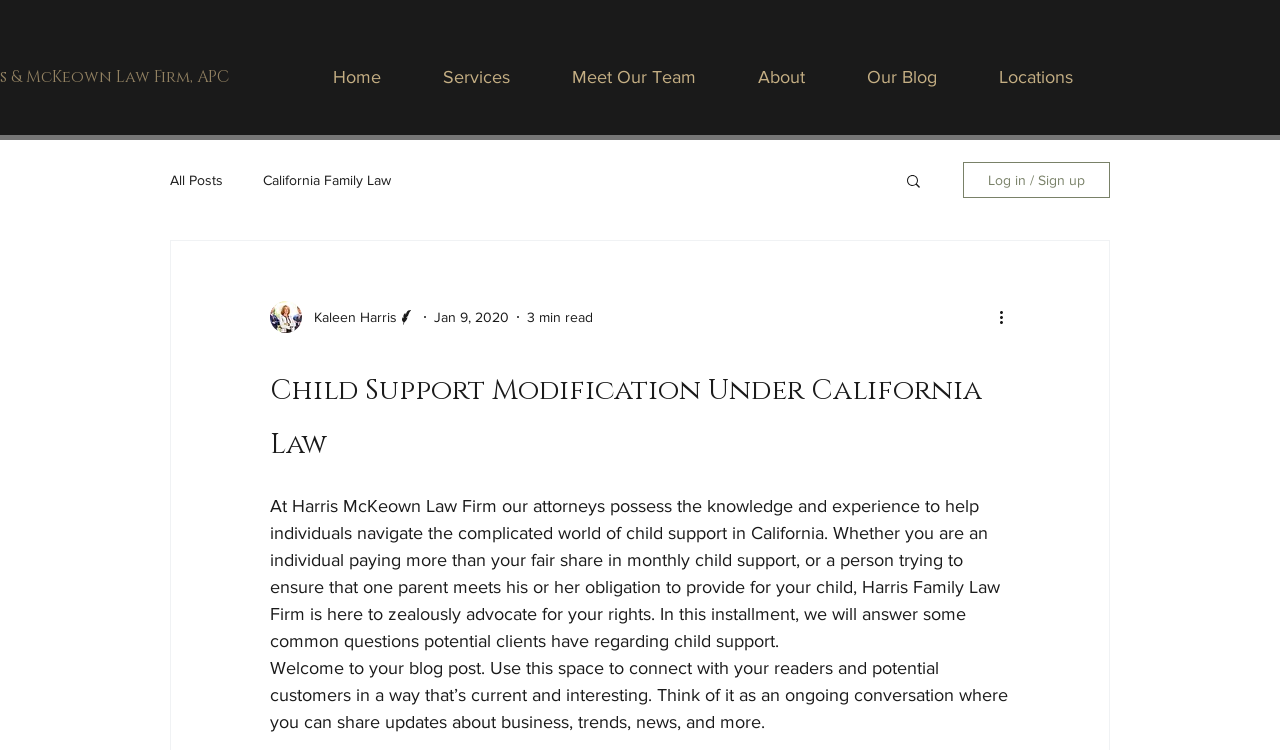Please identify the bounding box coordinates of the clickable element to fulfill the following instruction: "Log in or sign up". The coordinates should be four float numbers between 0 and 1, i.e., [left, top, right, bottom].

[0.752, 0.216, 0.867, 0.264]